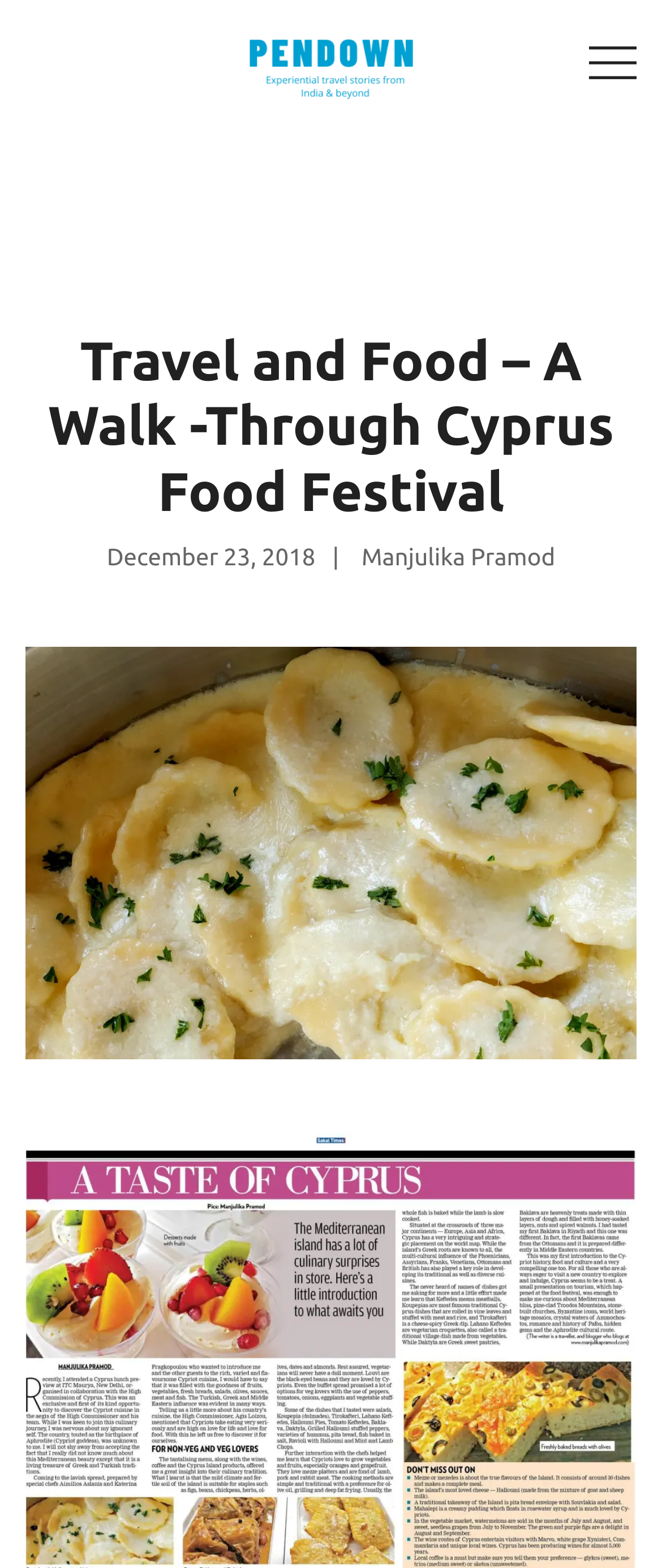What is the topic of the image?
Give a single word or phrase answer based on the content of the image.

Cypriot Cuisine